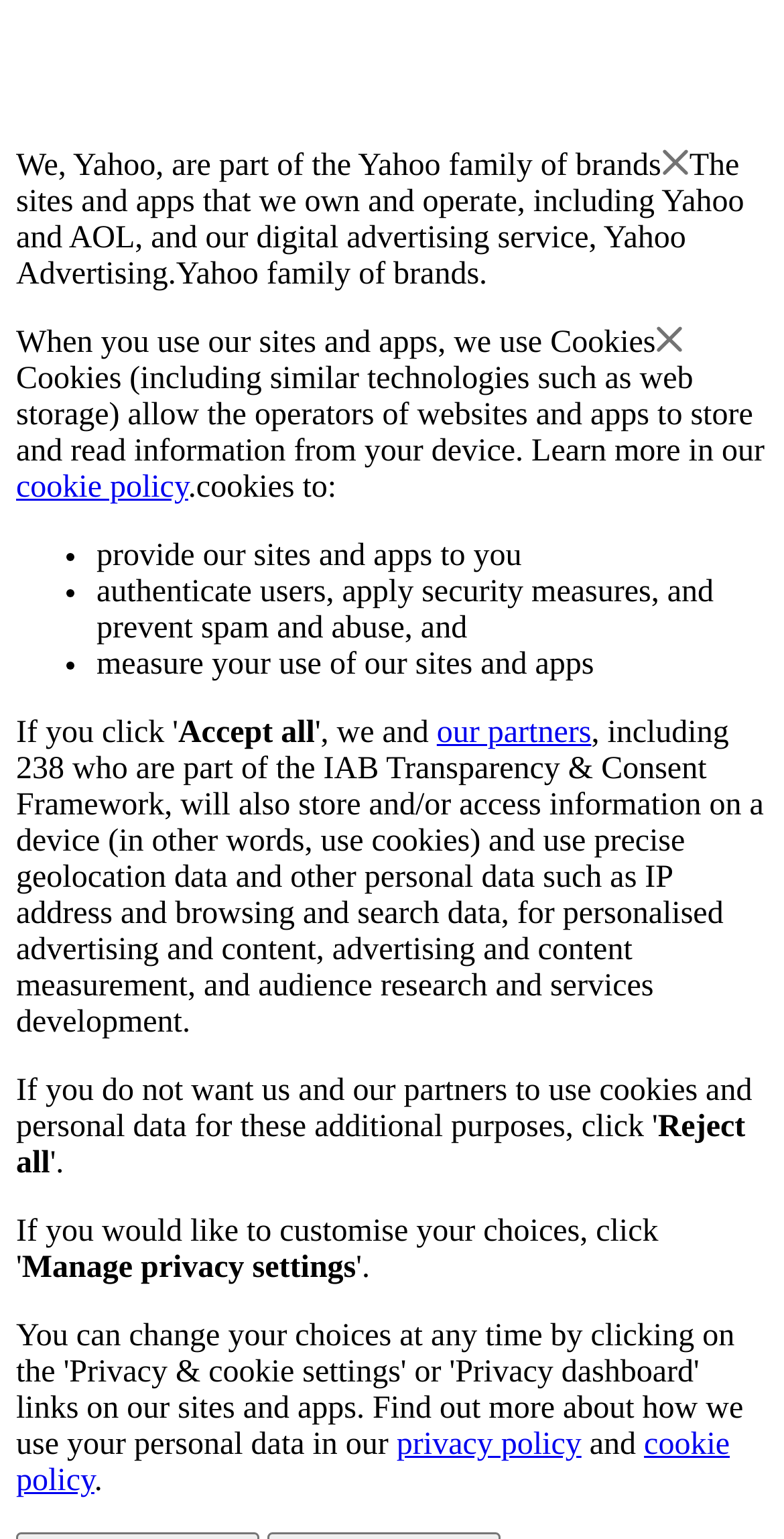What can users do with their privacy settings?
Based on the screenshot, give a detailed explanation to answer the question.

The webpage provides an option for users to 'Manage privacy settings', which allows them to control their privacy settings and make choices about how their data is used.